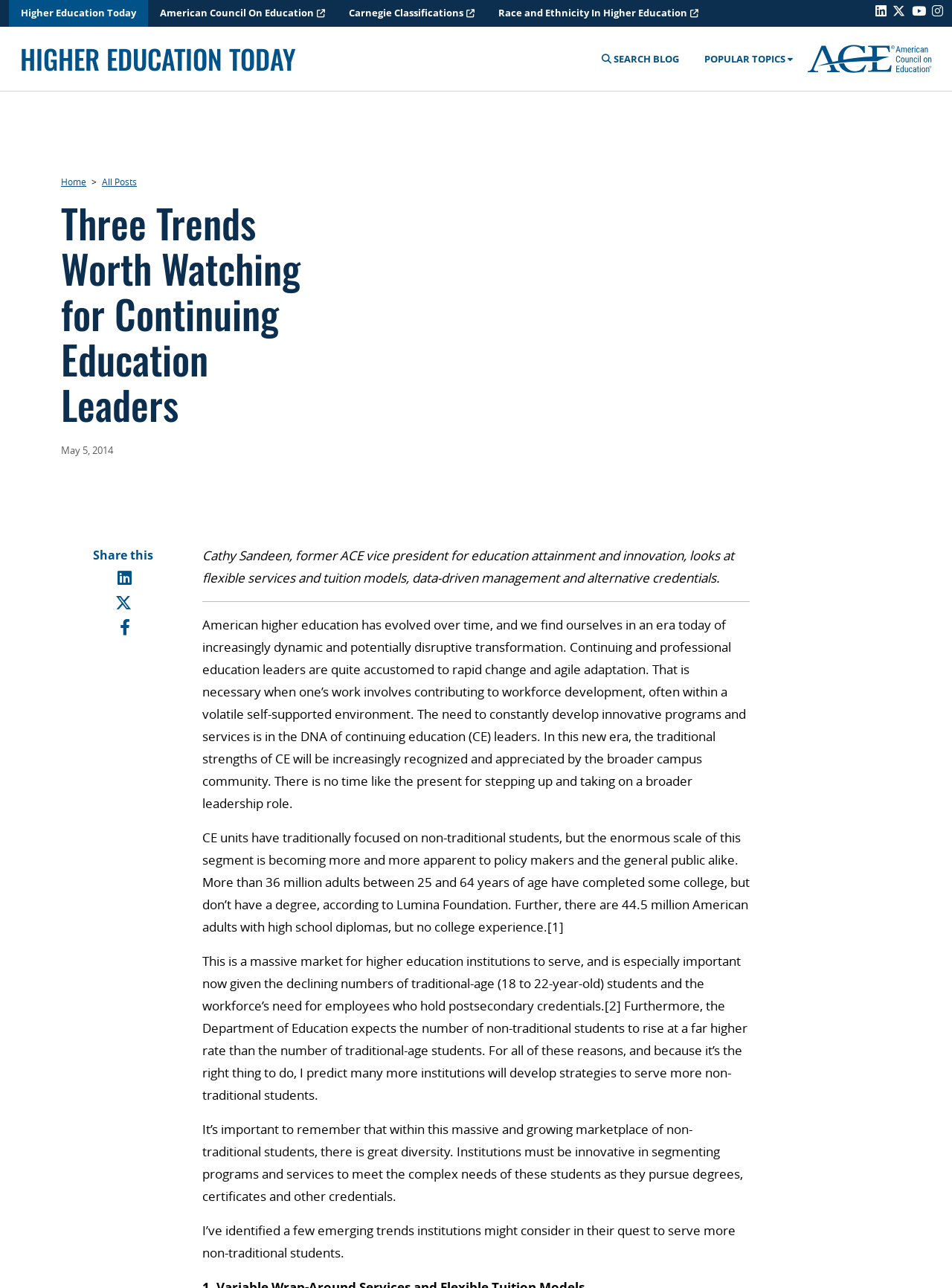Produce a meticulous description of the webpage.

The webpage is an article from Higher Education Today, featuring an image of the publication's logo at the top right corner. The logo is accompanied by a series of links to other sections of the website, including "Home", "All Posts", and "Popular Topics". 

Below the logo, there is a header section with a title "Three Trends Worth Watching for Continuing Education Leaders" and a subtitle "May 5, 2014". The article's author, Cathy Sandeen, is introduced as a former ACE vice president for education attainment and innovation. 

The main content of the article is divided into several paragraphs, discussing the evolution of American higher education, the role of continuing and professional education leaders, and the importance of serving non-traditional students. The text is interspersed with social media links, allowing readers to share the article on LinkedIn, Twitter, and Facebook.

There are four main sections of text, each discussing a different aspect of higher education, including the need for innovation, the scale of non-traditional students, and the importance of segmenting programs and services to meet their complex needs. The article concludes with the author identifying emerging trends in serving non-traditional students.